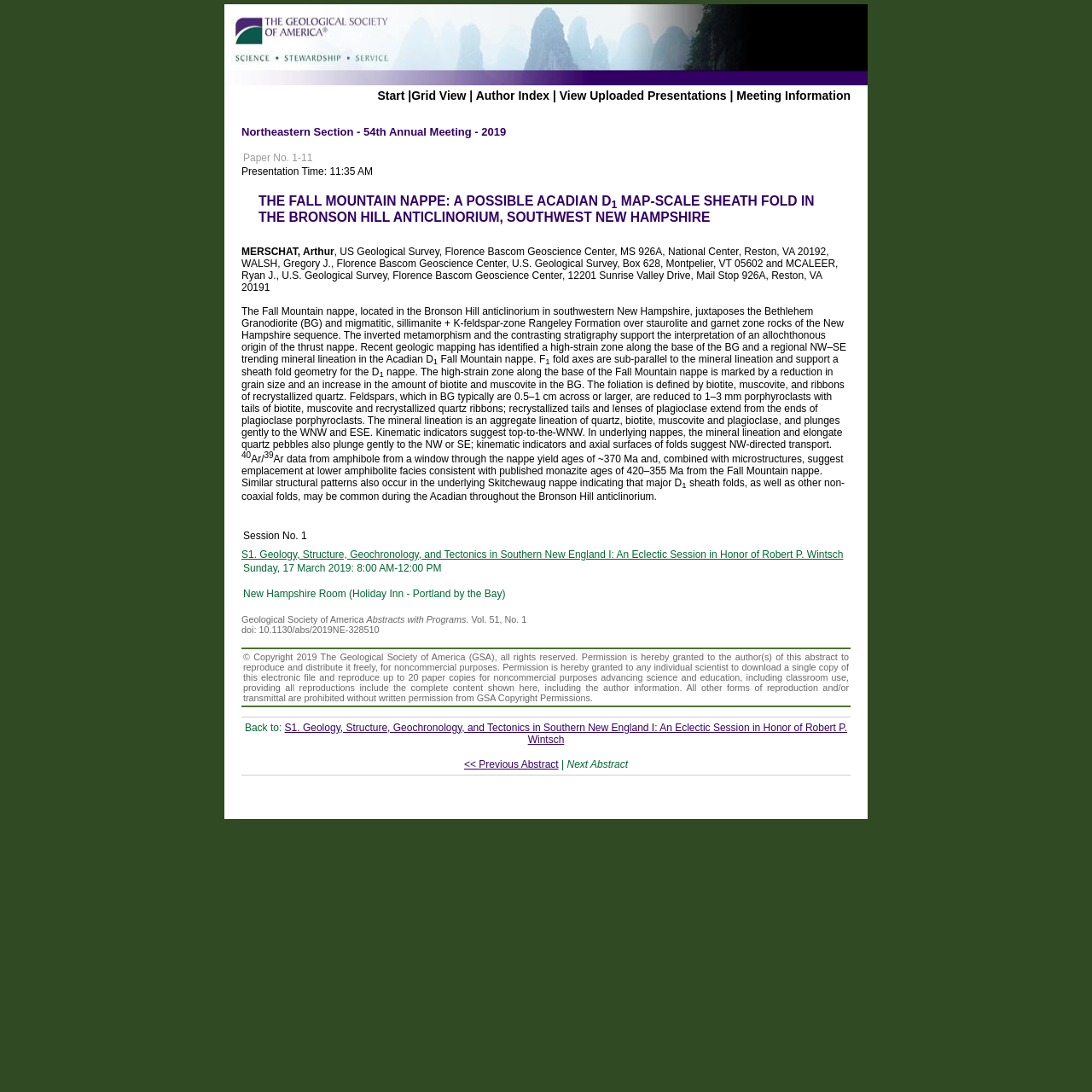Identify and generate the primary title of the webpage.

Northeastern Section - 54th Annual Meeting - 2019